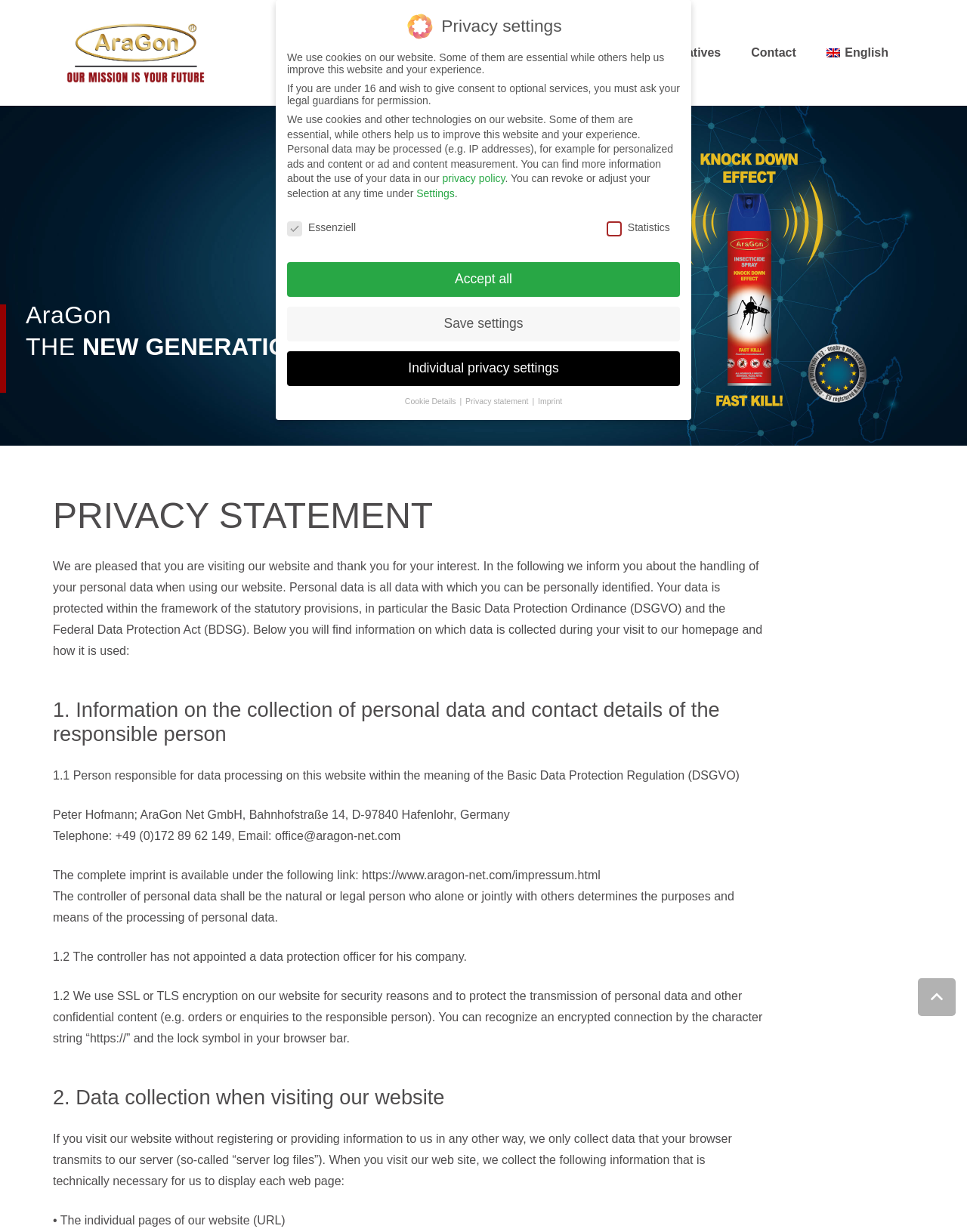Offer a meticulous description of the webpage's structure and content.

The webpage is titled "Privacy Policy – AraGon" and has a navigation menu at the top with links to "Products", "Country Representatives", "Contact", and "English". Below the navigation menu, there is a logo with the text "AraGon" and a tagline "THE NEW GENERATION OF IRS".

The main content of the webpage is divided into sections, starting with a heading "PRIVACY STATEMENT" followed by a paragraph of text explaining the handling of personal data when using the website. This is followed by a section titled "1. Information on the collection of personal data and contact details of the responsible person", which includes contact information for the person responsible for data processing.

The webpage then continues with sections titled "2. Data collection when visiting our website" and "Privacy settings", which provide information on the collection of data when visiting the website and the use of cookies. There are also several buttons and links related to privacy settings, including "Accept all", "Save settings", "Individual privacy settings", and "Cookie Details".

At the bottom of the webpage, there is a link to "Back to top" and a section with several hidden buttons and links, including "Privacy statement", "Imprint", and "Borlabs Cookie powered by Borlabs Cookie".

Overall, the webpage appears to be a privacy policy page for the AraGon website, providing information on how personal data is collected and used, as well as options for managing privacy settings.